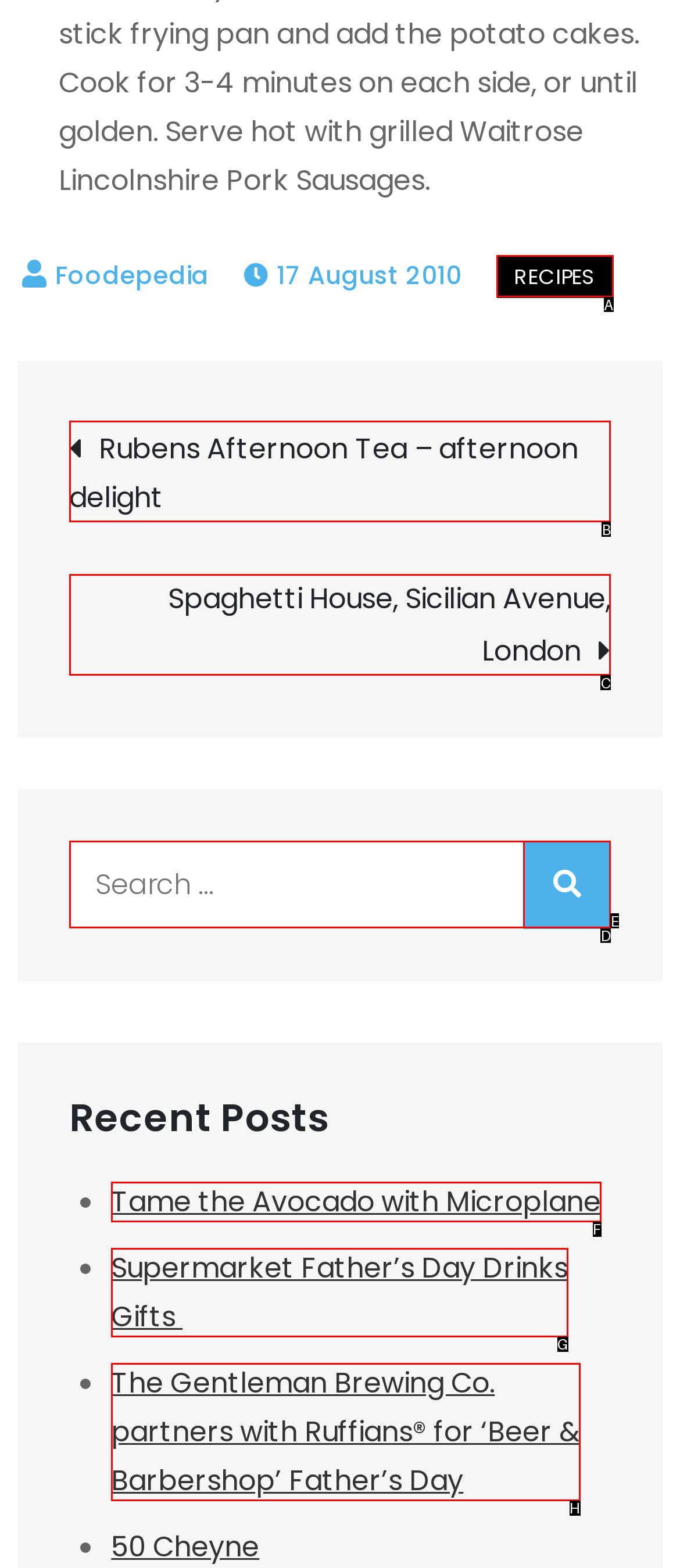Based on the given description: Spaghetti House, Sicilian Avenue, London, identify the correct option and provide the corresponding letter from the given choices directly.

C